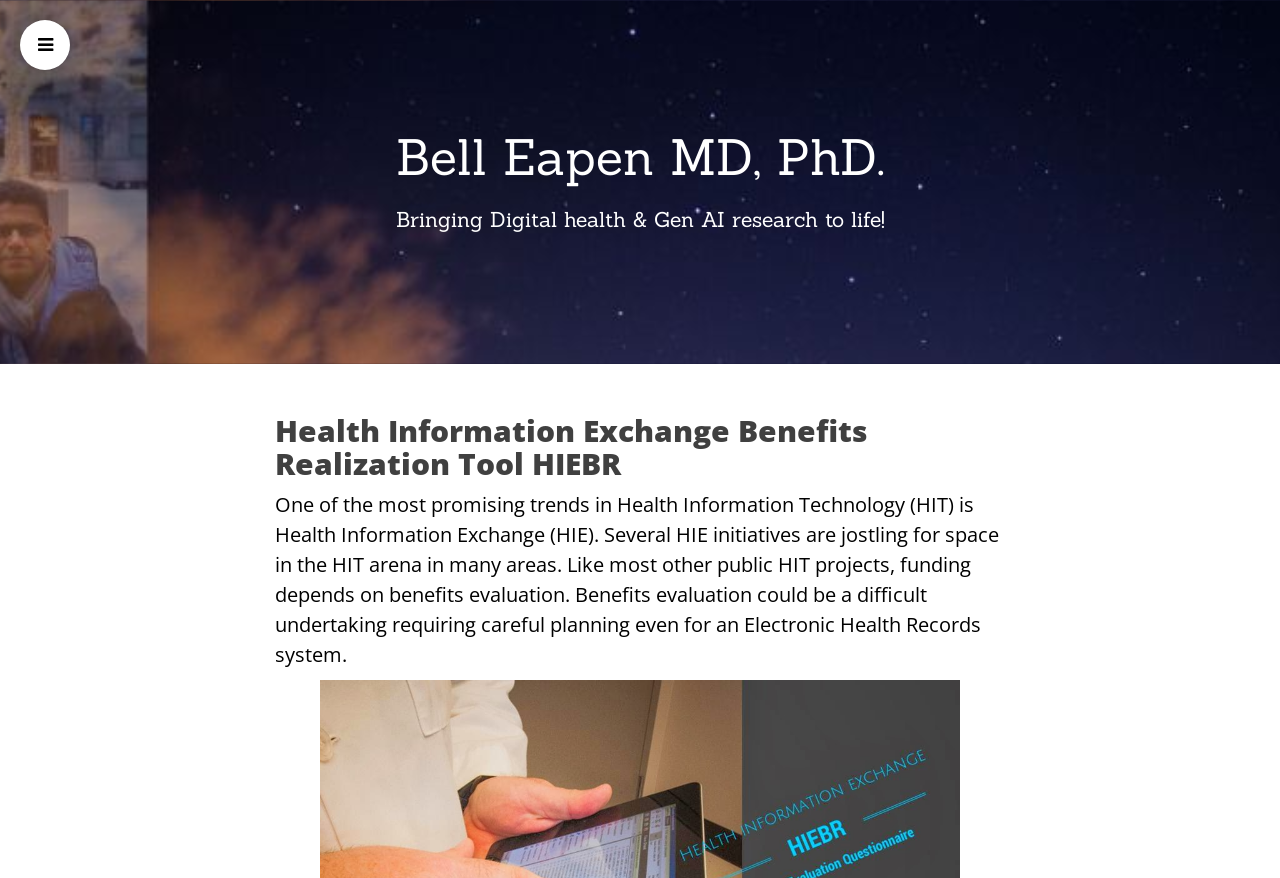Respond to the following query with just one word or a short phrase: 
What is the purpose of benefits evaluation in HIE initiatives?

Funding depends on it